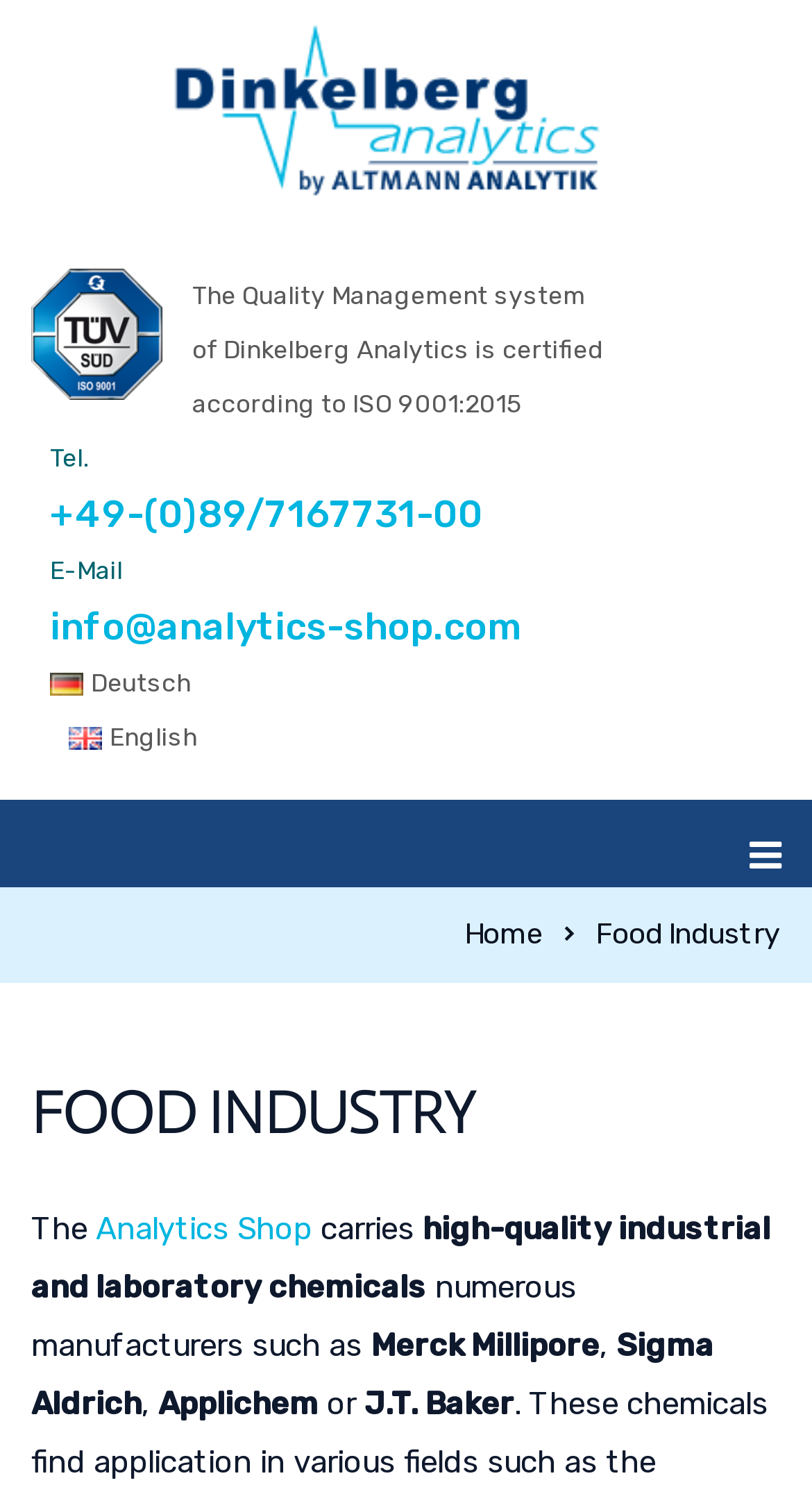Respond with a single word or phrase for the following question: 
What languages are available on this website?

Deutsch, English